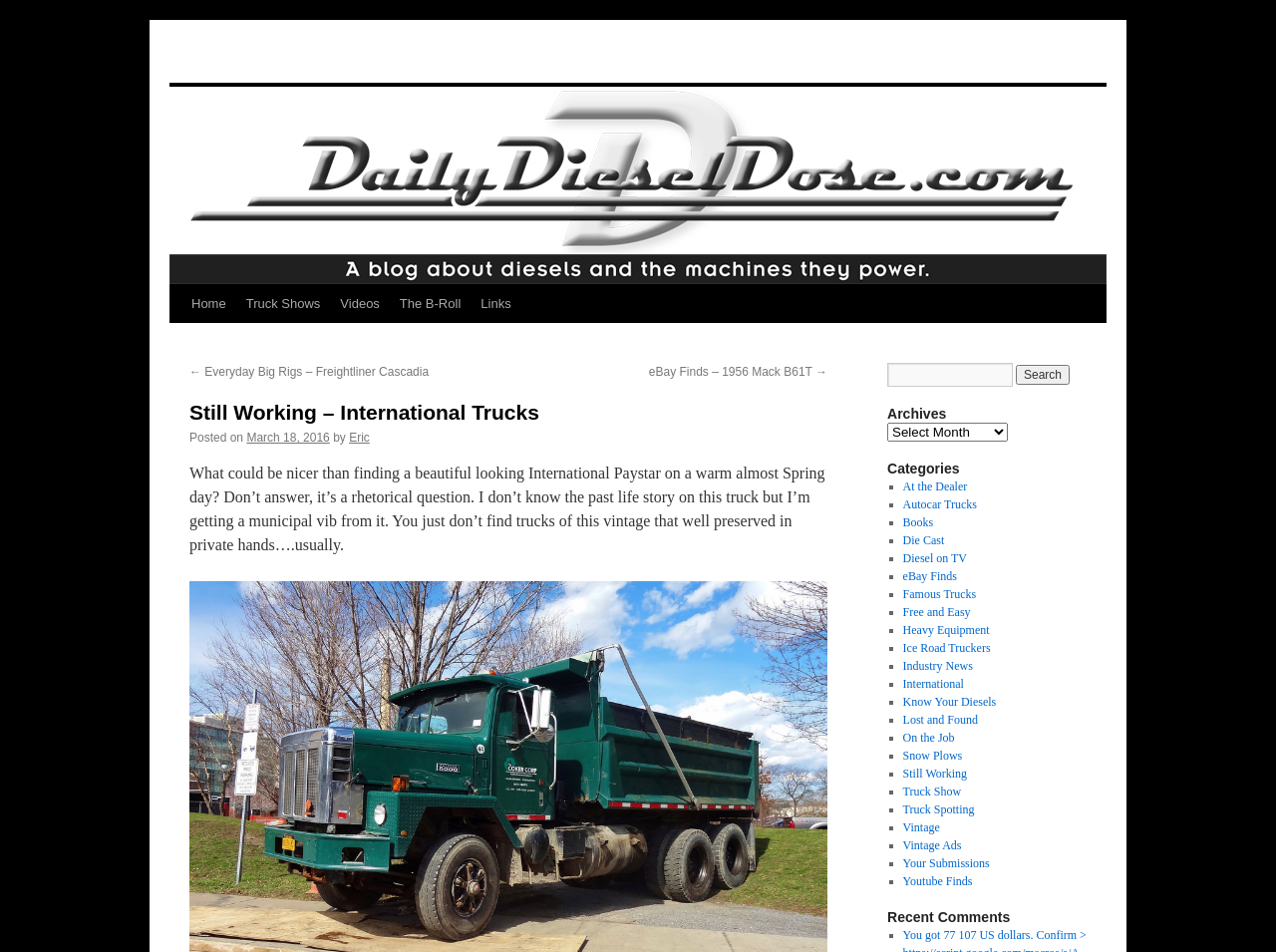Identify the bounding box coordinates for the region to click in order to carry out this instruction: "View the categories". Provide the coordinates using four float numbers between 0 and 1, formatted as [left, top, right, bottom].

[0.695, 0.483, 0.852, 0.502]